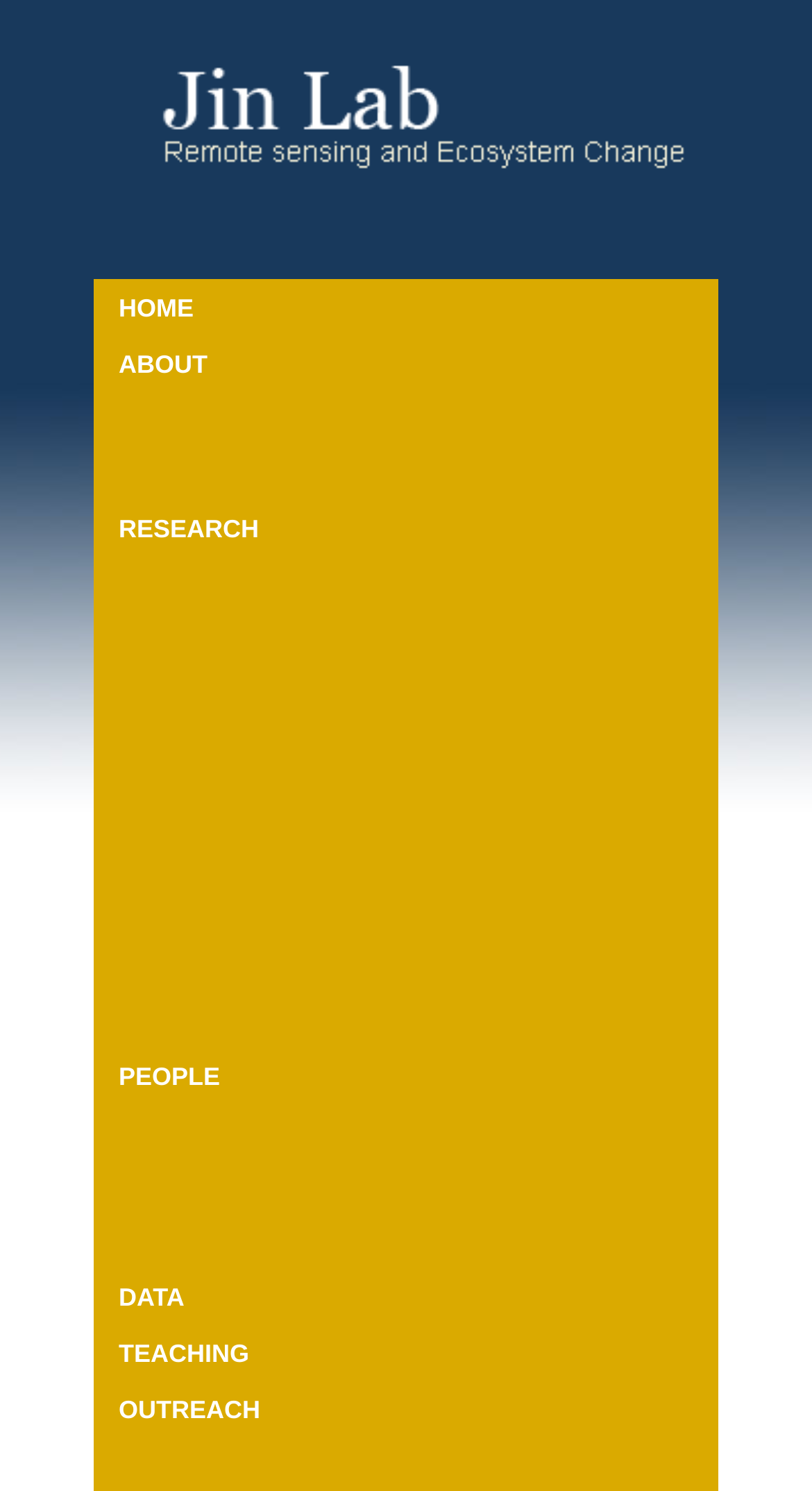Locate the bounding box coordinates of the element that needs to be clicked to carry out the instruction: "explore research topics". The coordinates should be given as four float numbers ranging from 0 to 1, i.e., [left, top, right, bottom].

[0.115, 0.336, 0.885, 0.373]